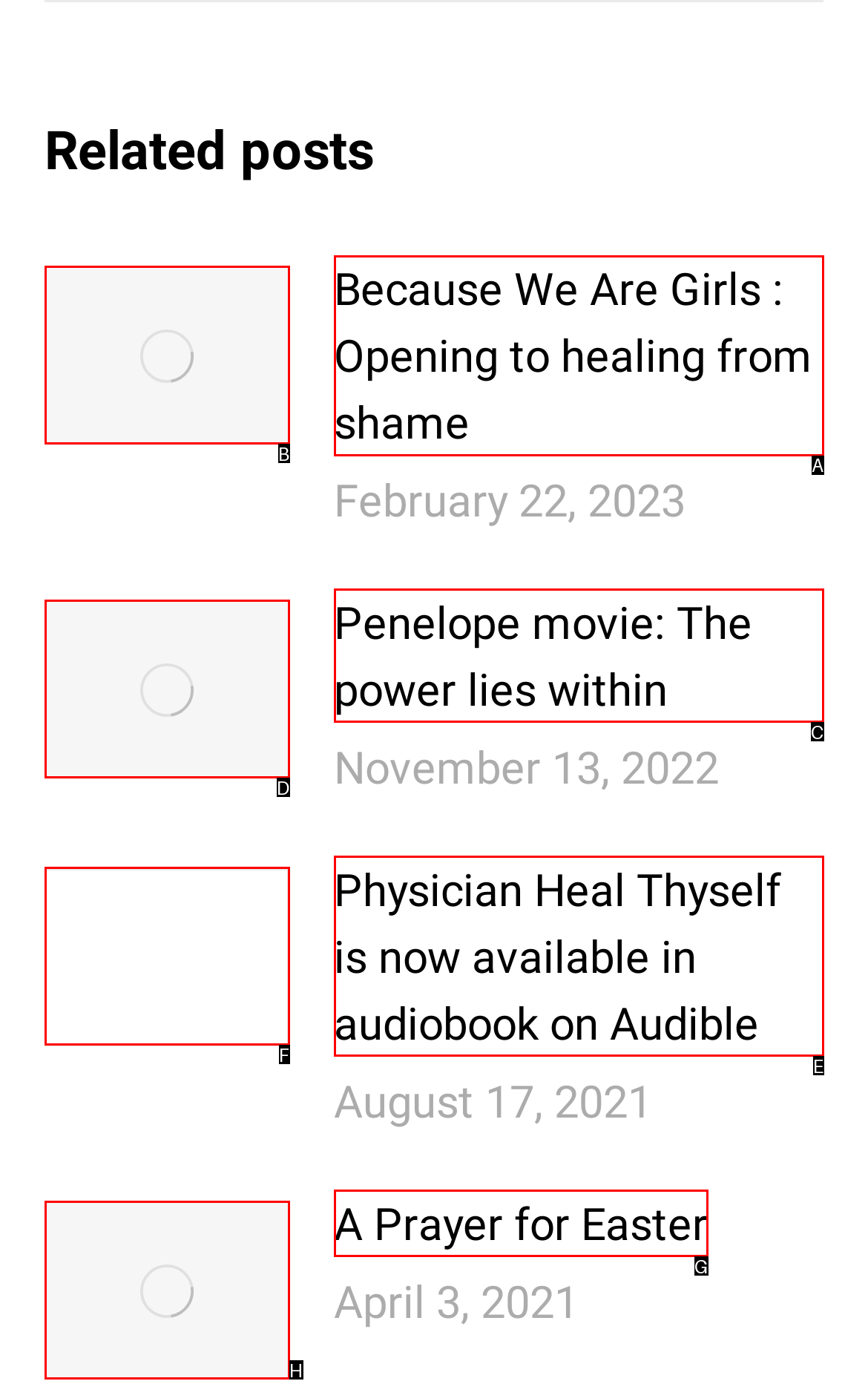Specify which UI element should be clicked to accomplish the task: read post 'Because We Are Girls : Opening to healing from shame'. Answer with the letter of the correct choice.

A